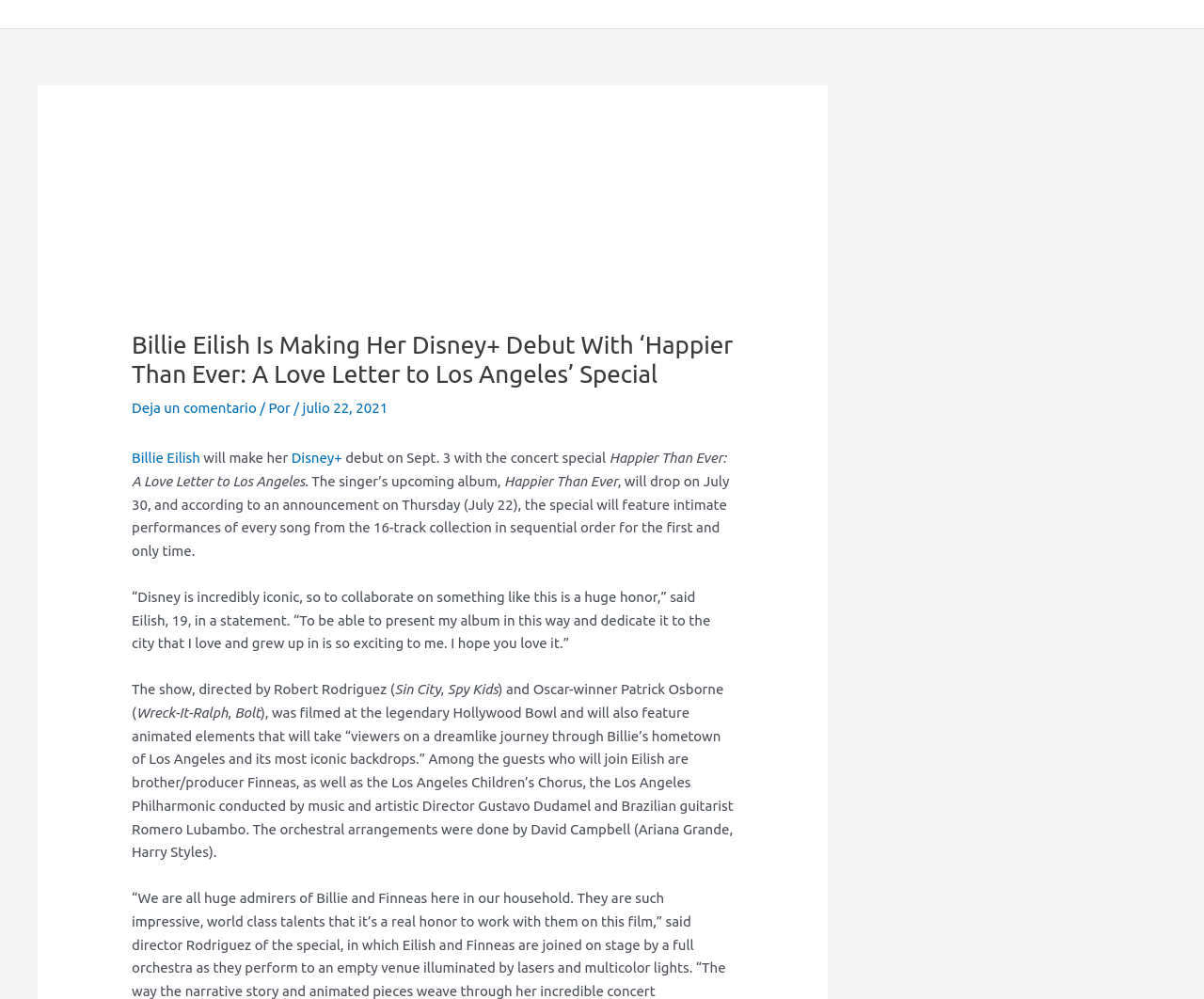Please find the bounding box for the UI component described as follows: "Deja un comentario".

[0.109, 0.401, 0.213, 0.417]